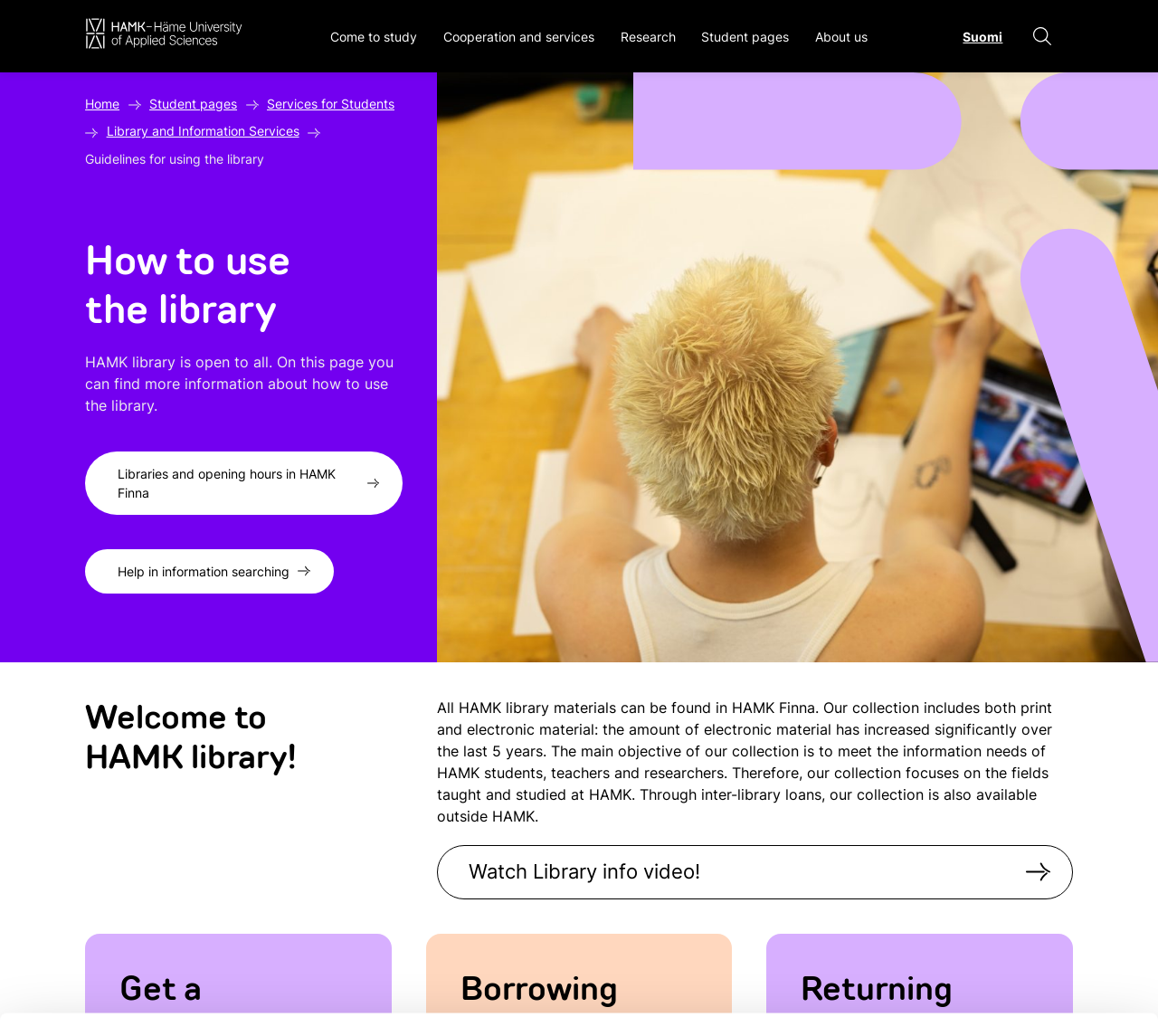Please identify the bounding box coordinates of the element I need to click to follow this instruction: "Go to the 'Library and Information Services' page".

[0.092, 0.119, 0.258, 0.134]